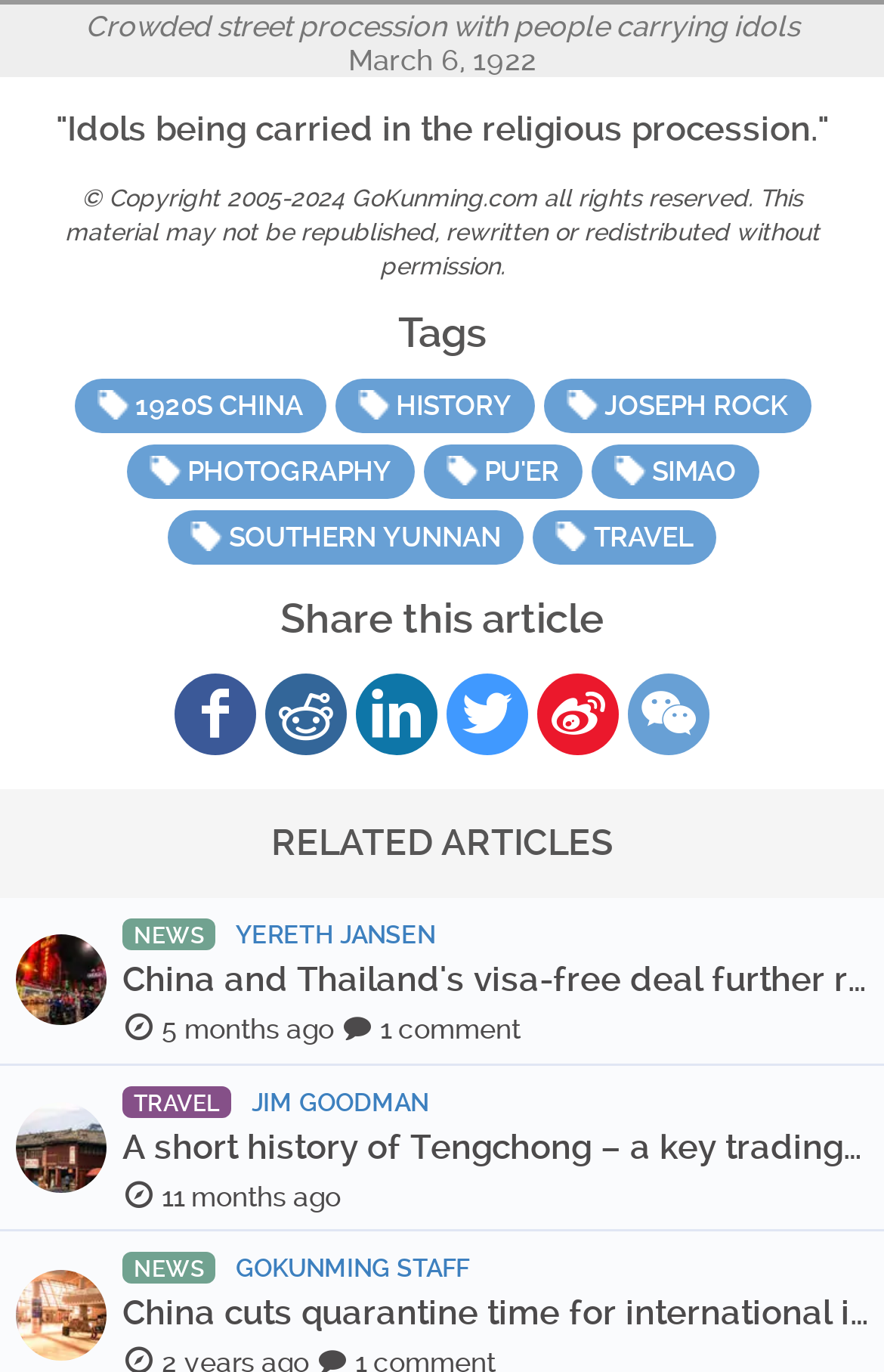What is the title of the article?
Answer the question with a thorough and detailed explanation.

I found the title of the article by looking at the heading element with the text 'Idols being carried in the religious procession.' which is likely to be the title of the article.